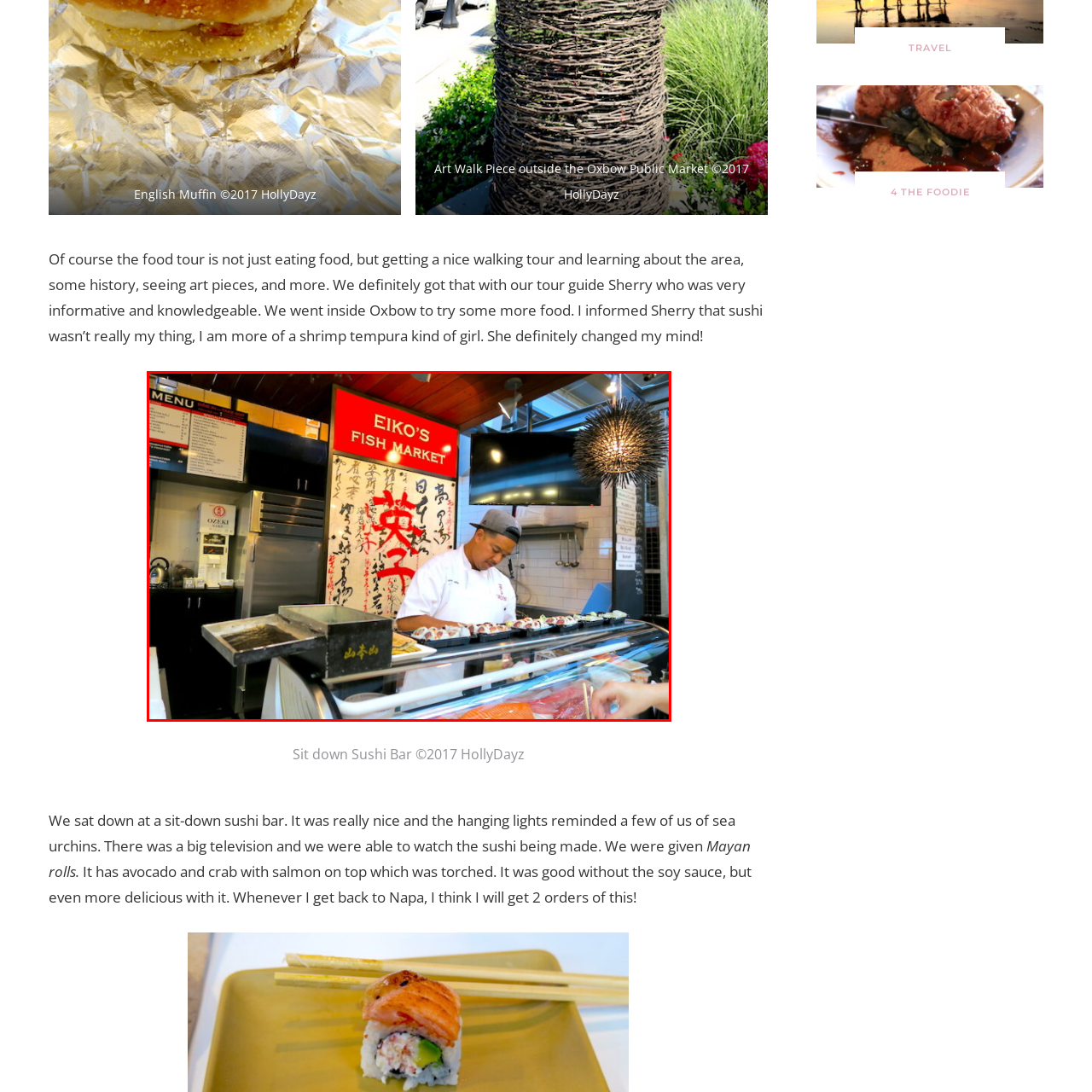Give an elaborate description of the visual elements within the red-outlined box.

At Eiko's Fish Market, a bustling sushi bar, a skilled chef expertly prepares sushi in front of an eager crowd. The vibrant red and white signage prominently displays the market's name, creating a lively backdrop. Behind the chef, a unique mural featuring Japanese characters adds to the cultural atmosphere. A sleek display case showcases an array of fresh sushi, highlighting the craftsmanship and freshness of the offerings. This image captures a moment of culinary artistry, reflecting the dynamic experience of enjoying authentic sushi in a vibrant setting.